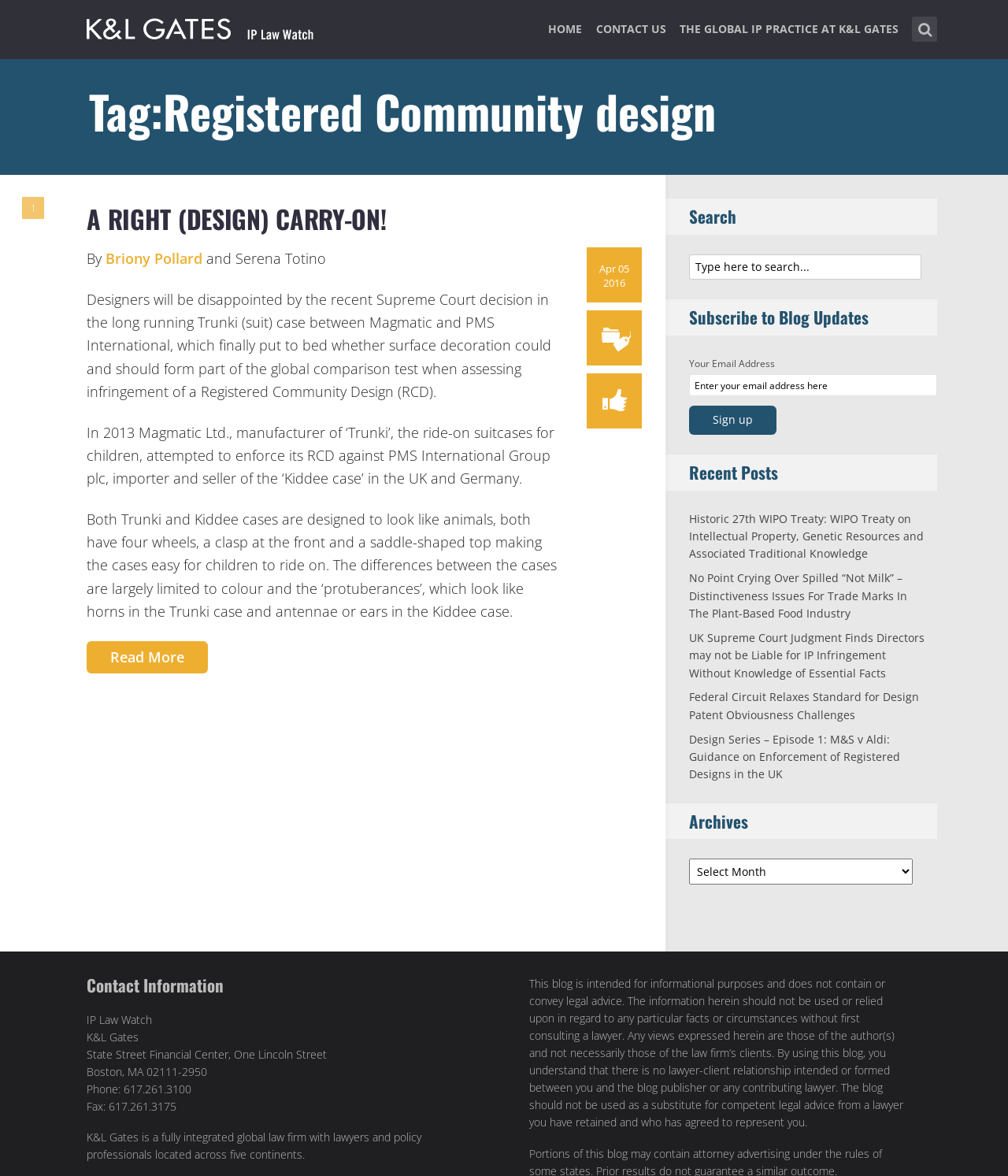Highlight the bounding box coordinates of the element you need to click to perform the following instruction: "Contact IP Law Watch."

[0.086, 0.86, 0.151, 0.873]